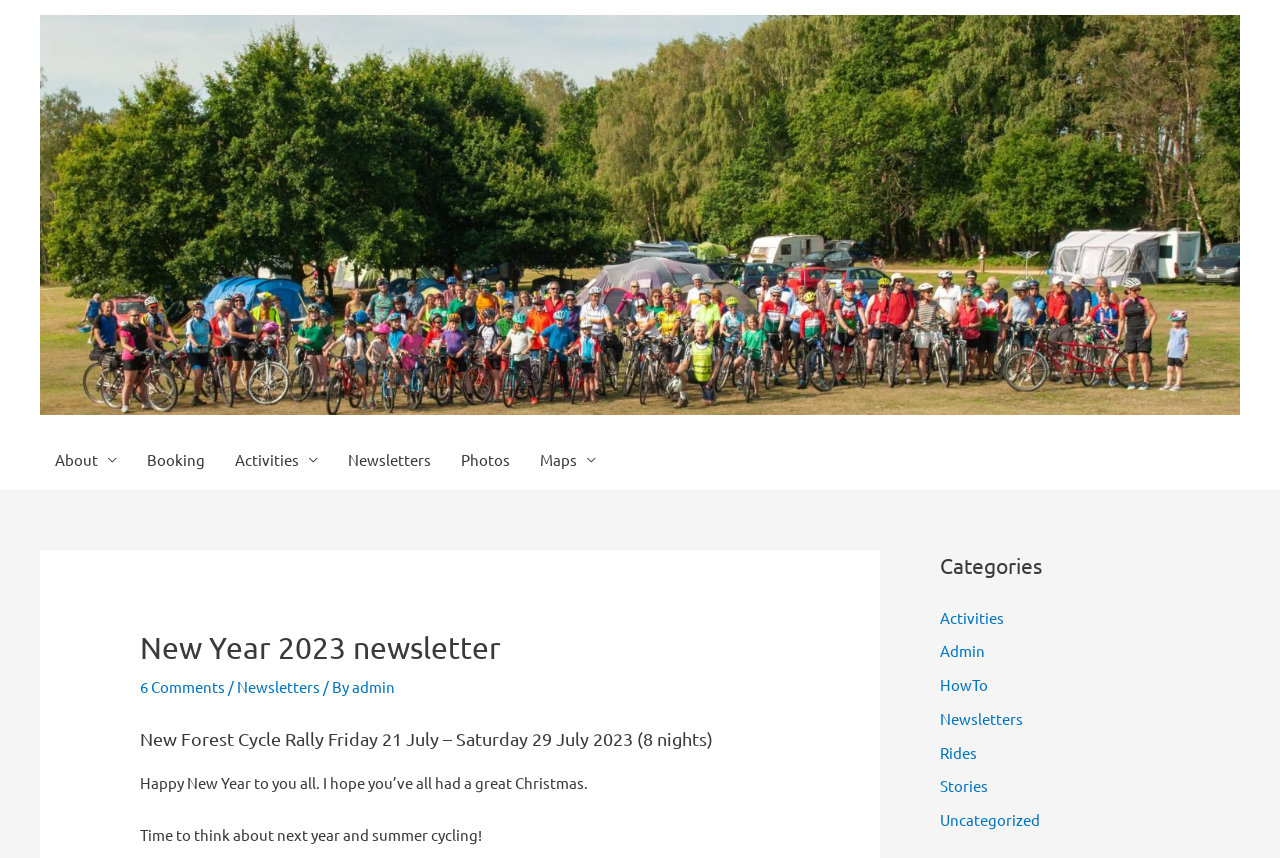Please answer the following question using a single word or phrase: 
What is the name of the cycling event?

New Forest Cycle Rally